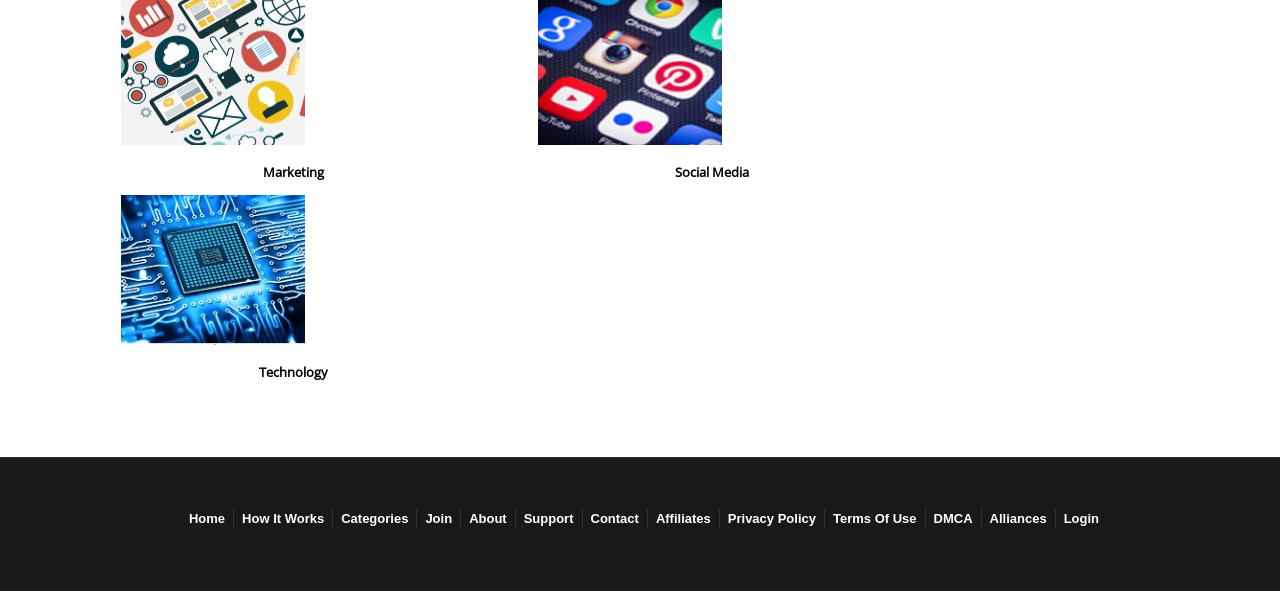Specify the bounding box coordinates of the area that needs to be clicked to achieve the following instruction: "Learn about How It Works".

[0.189, 0.699, 0.253, 0.724]